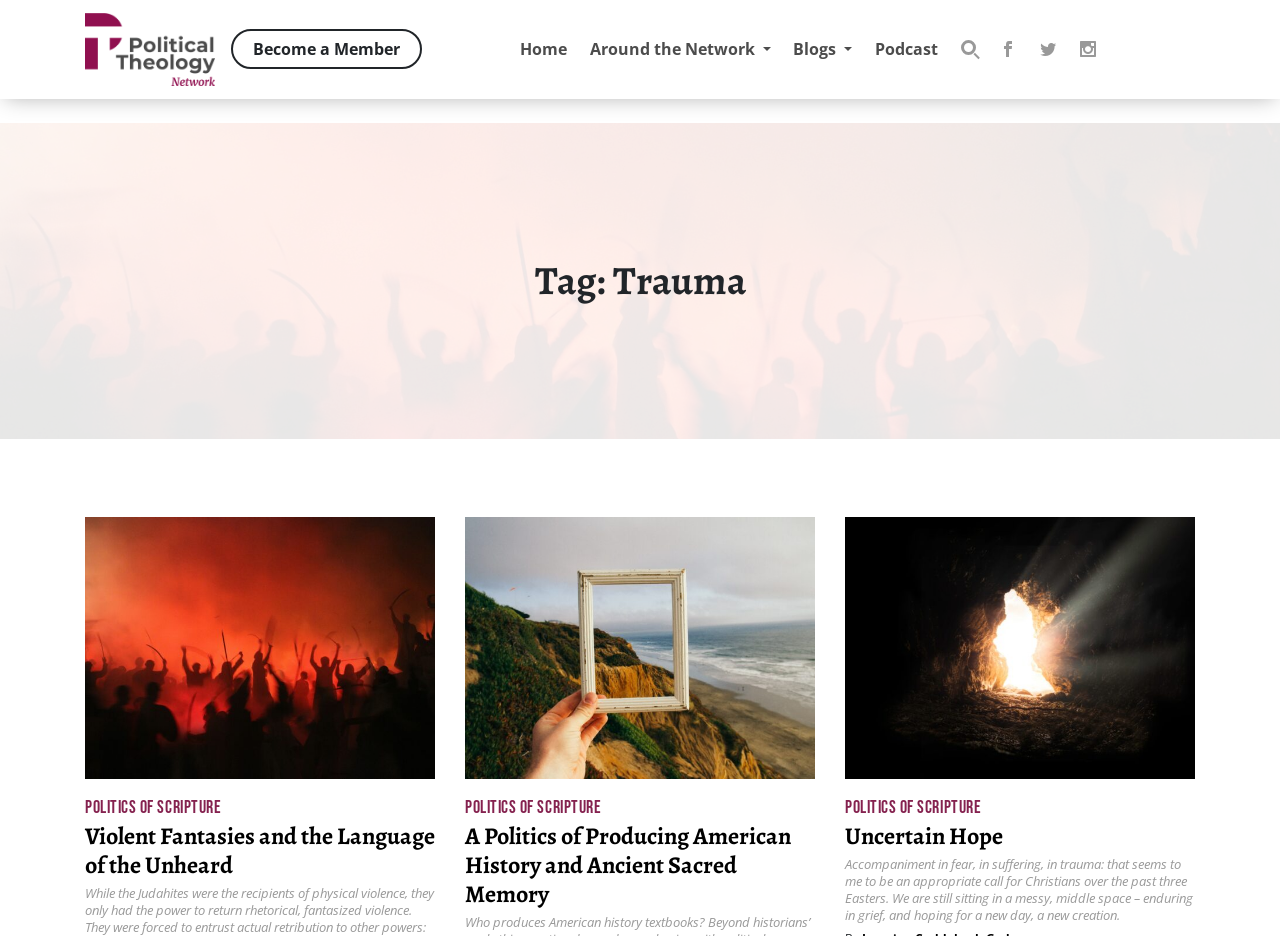What is the name of the network?
Answer briefly with a single word or phrase based on the image.

Political Theology Network